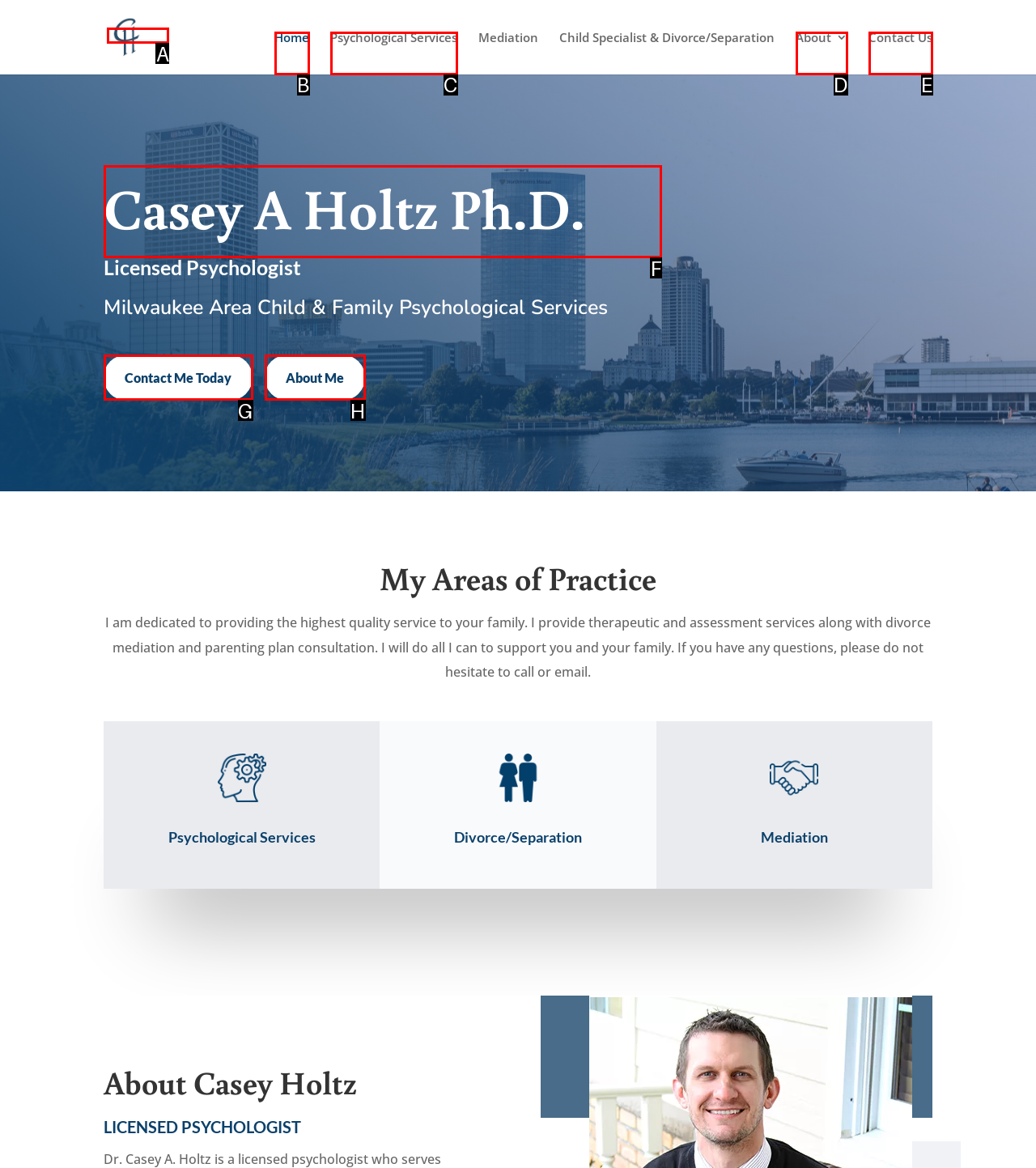Identify the letter of the UI element you need to select to accomplish the task: read about the psychologist's profile.
Respond with the option's letter from the given choices directly.

F